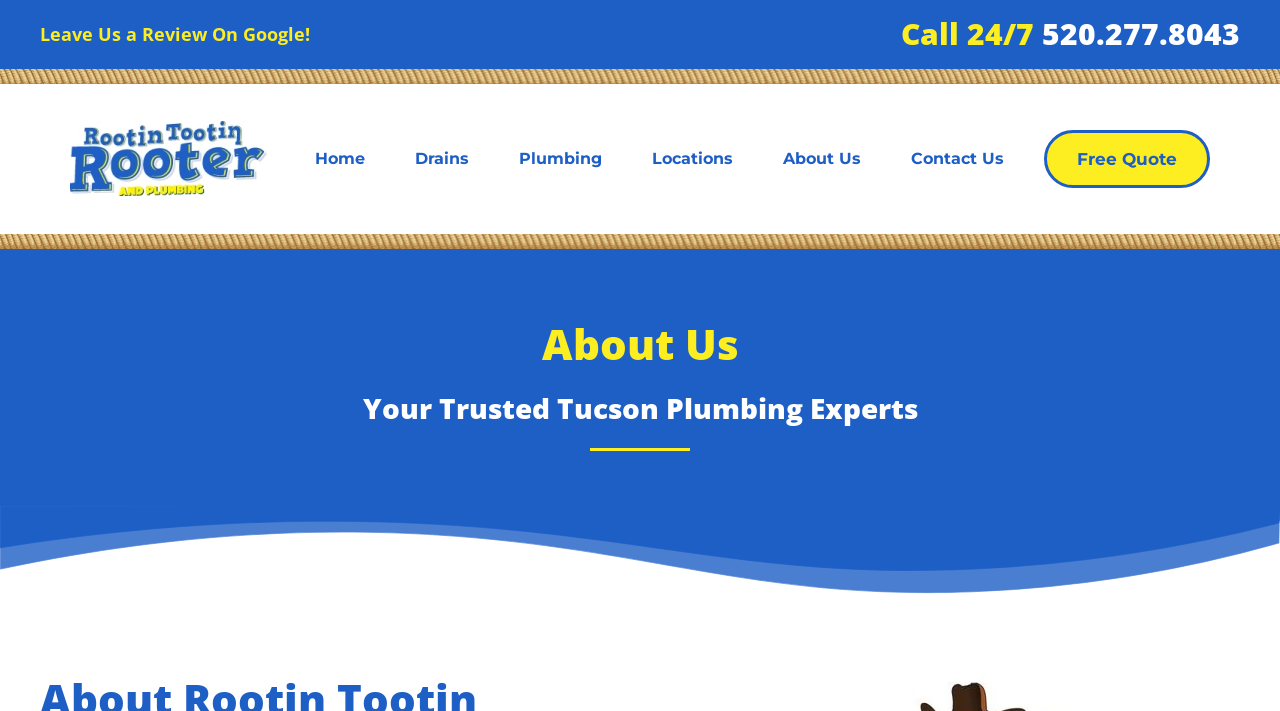Create a detailed description of the webpage's content and layout.

The webpage is about Rootin Tootin Rooter and Plumbing, a plumbing expert in Tucson. At the top left, there is a link to skip to the main content. Next to it, there is a link to leave a review on Google. On the top right, there is a call-to-action section with a "Call 24/7" label and a phone number link "520.277.8043". 

Below the top section, there is a navigation menu with links to "Back to home", "Home", and buttons for "Drains", "Plumbing", "Locations", and "About Us", each with a dropdown menu. The "About Us" button is currently selected. 

On the right side of the navigation menu, there are two links: "Contact Us" and "Free Quote". 

The main content of the page starts with a heading "About Us" followed by a subheading "Your Trusted Tucson Plumbing Experts". The company logo is displayed above the navigation menu.